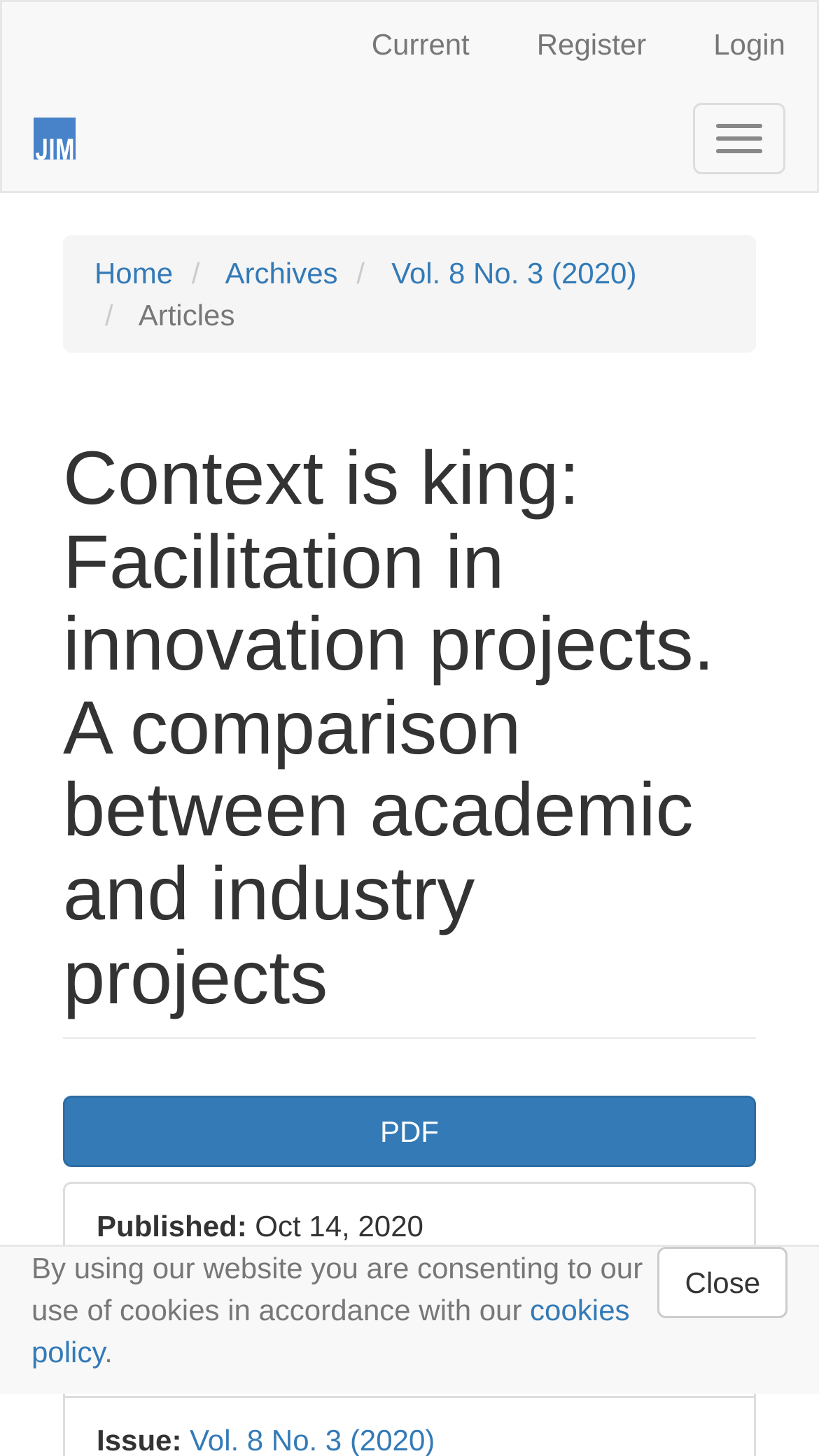Please identify the bounding box coordinates of where to click in order to follow the instruction: "Toggle the navigation menu".

[0.846, 0.071, 0.959, 0.12]